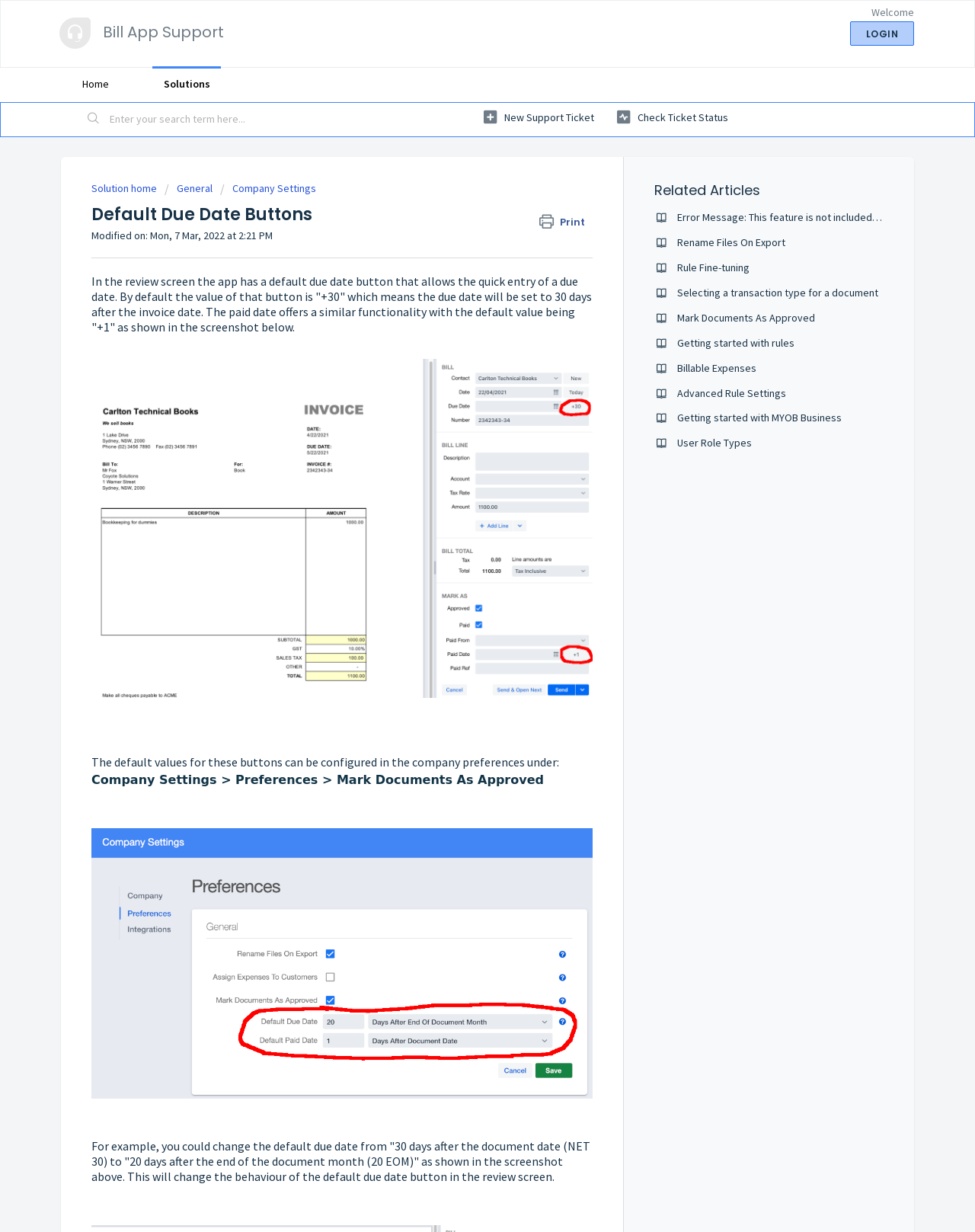Please locate and generate the primary heading on this webpage.

Bill App Support